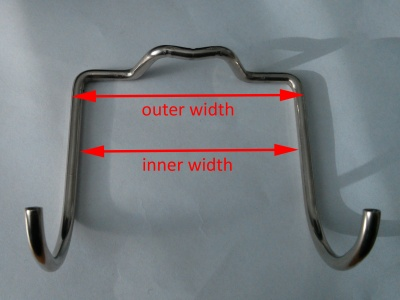Paint a vivid picture with your description of the image.

The image depicts a metallic binder clip with clear indicators marking the "outer width" and "inner width." The clip is designed with a curved top and two extending arms, which are typically used to hold papers together. The arrows pointing to the labeled widths emphasize the importance of these dimensions for accurate measurement or fitting. This visual aid is likely meant to assist users in measuring the binder and understanding how the clip interacts with it, as mentioned in the previous instructions to measure both heights and widths. Overall, the image serves as a practical reference for appropriate dimensions in a crafting or assembly project.